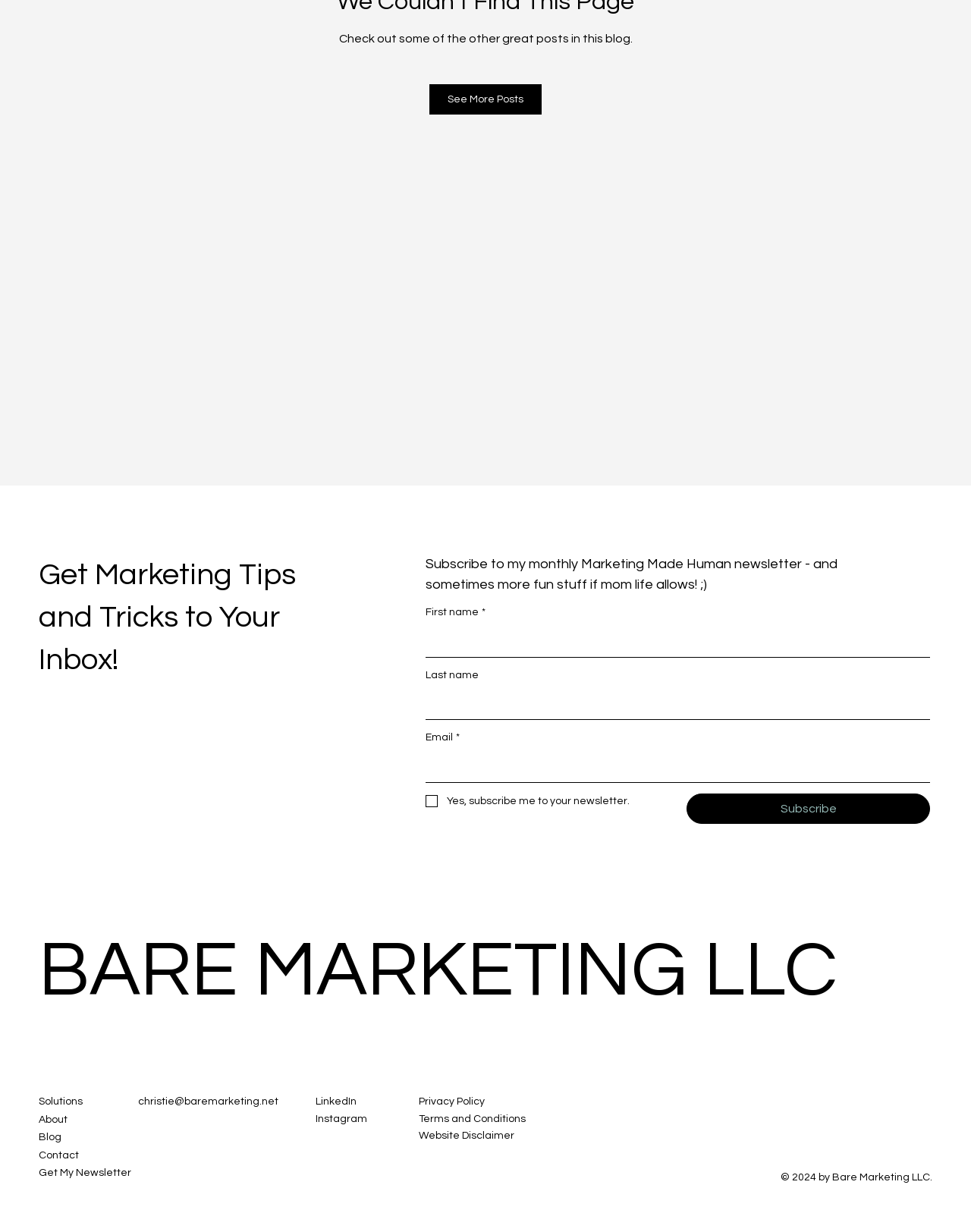Return the bounding box coordinates of the UI element that corresponds to this description: "aria-describedby="form-field-error-c2cd91a7-d38c-46f6-f014-06de211c1dfb form-field-description-c2cd91a7-d38c-46f6-f014-06de211c1dfb" aria-label="Last name"". The coordinates must be given as four float numbers in the range of 0 and 1, [left, top, right, bottom].

[0.448, 0.559, 0.958, 0.584]